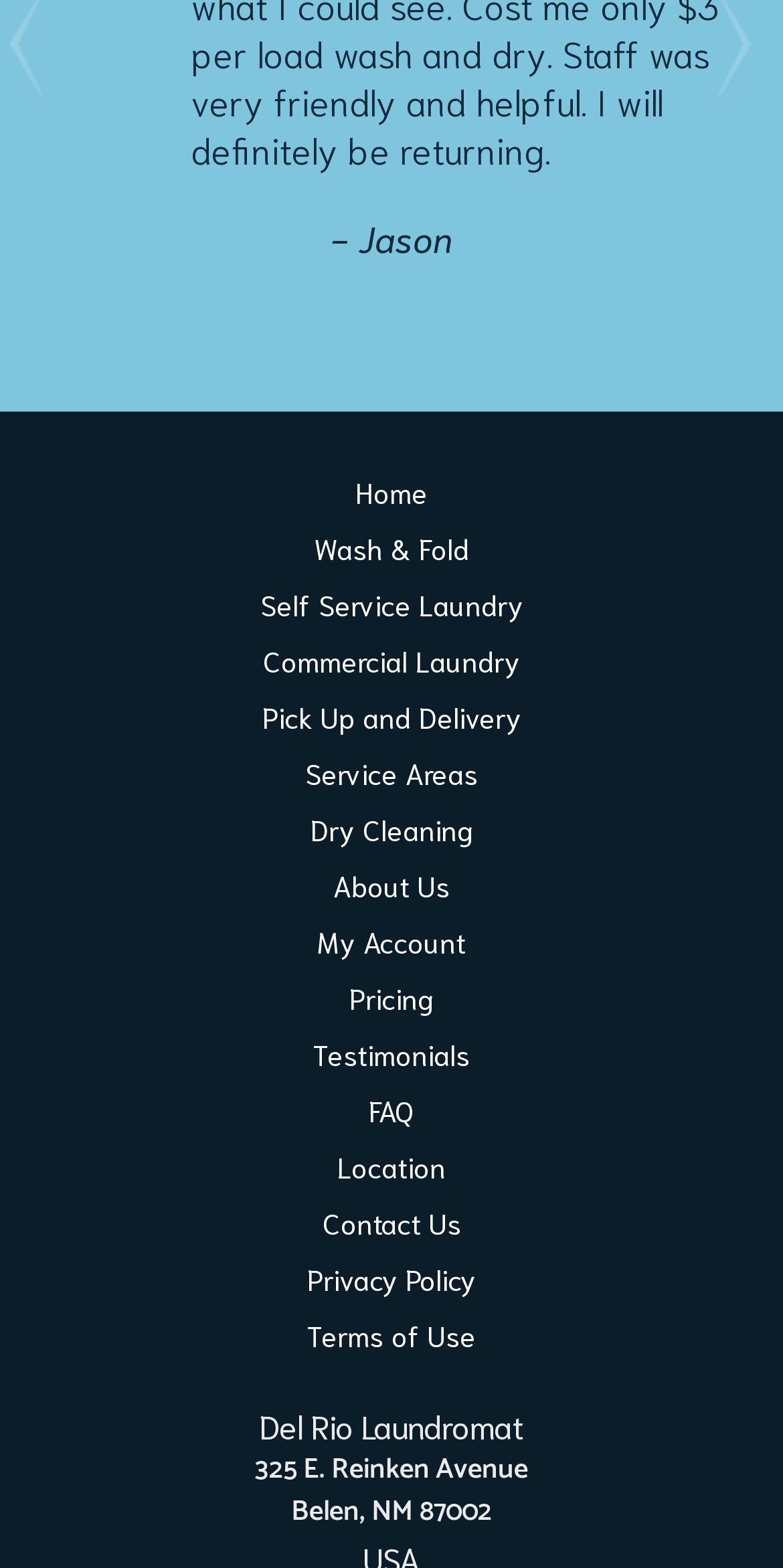Kindly determine the bounding box coordinates for the clickable area to achieve the given instruction: "contact us".

[0.412, 0.769, 0.588, 0.792]